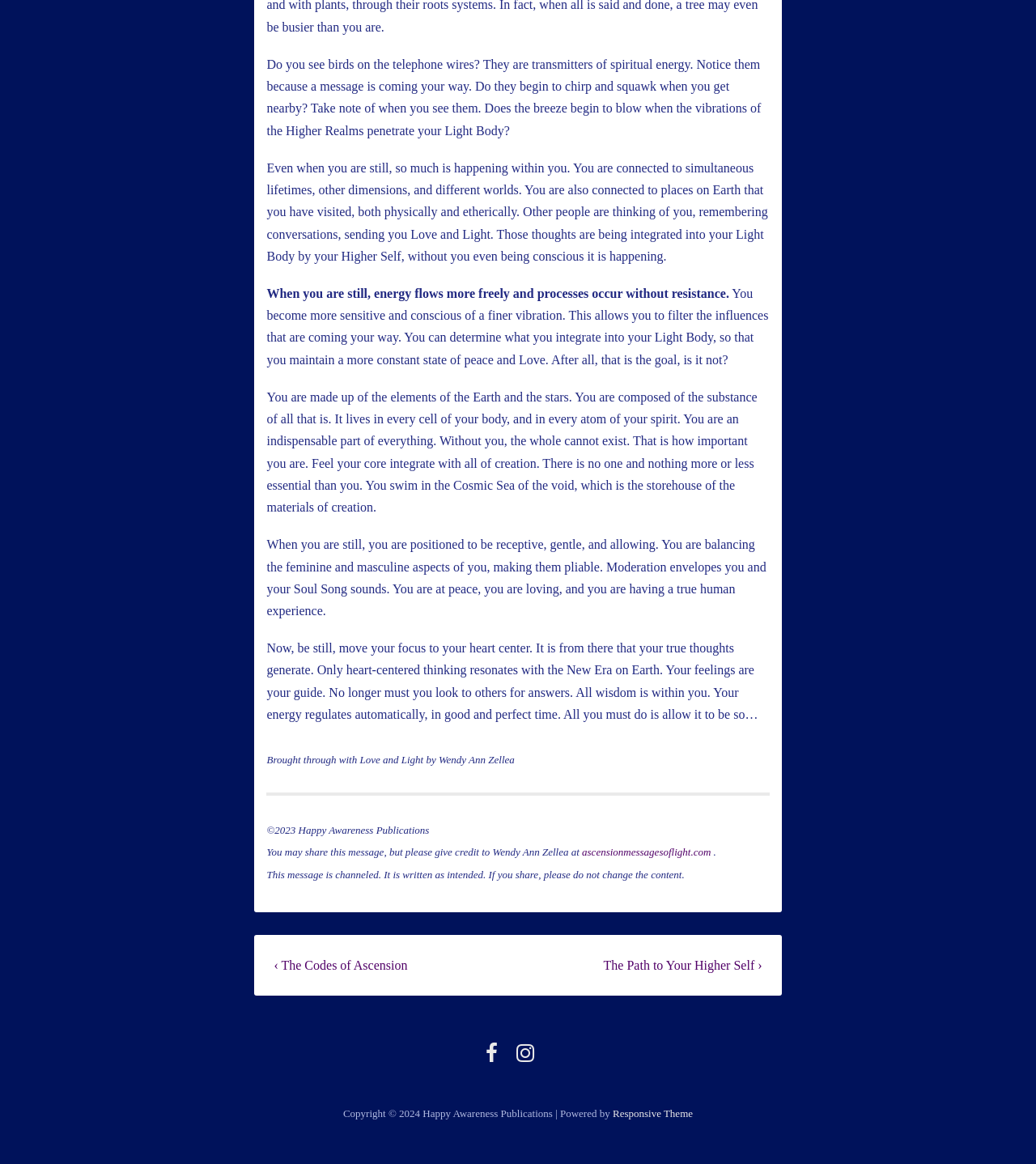Please provide a detailed answer to the question below based on the screenshot: 
What is the name of the publication?

The name of the publication is mentioned at the bottom of the page, where it says 'Copyright © 2024 Happy Awareness Publications'.